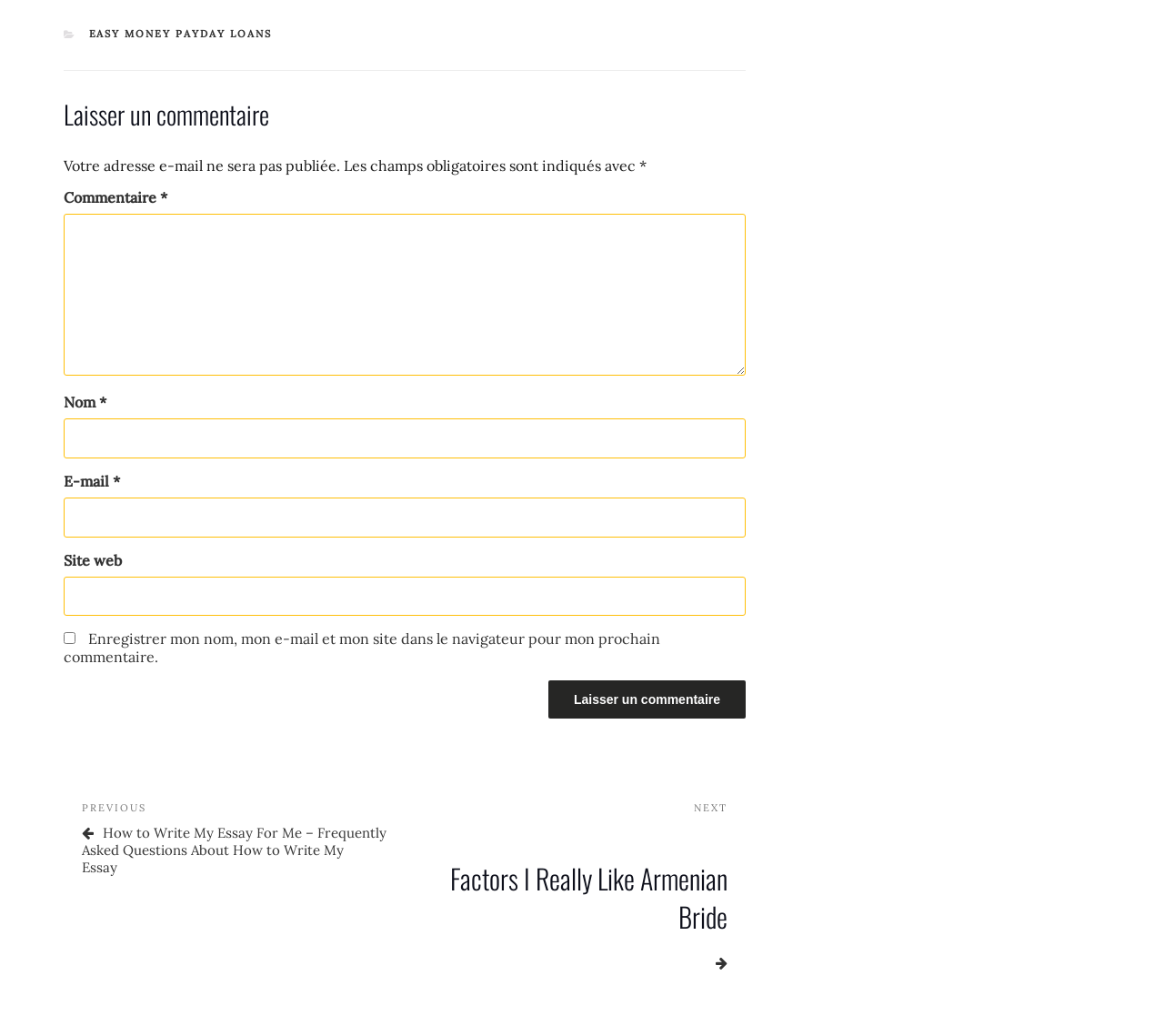Locate the bounding box coordinates of the element I should click to achieve the following instruction: "Visit the Medical Alley Facebook page".

None